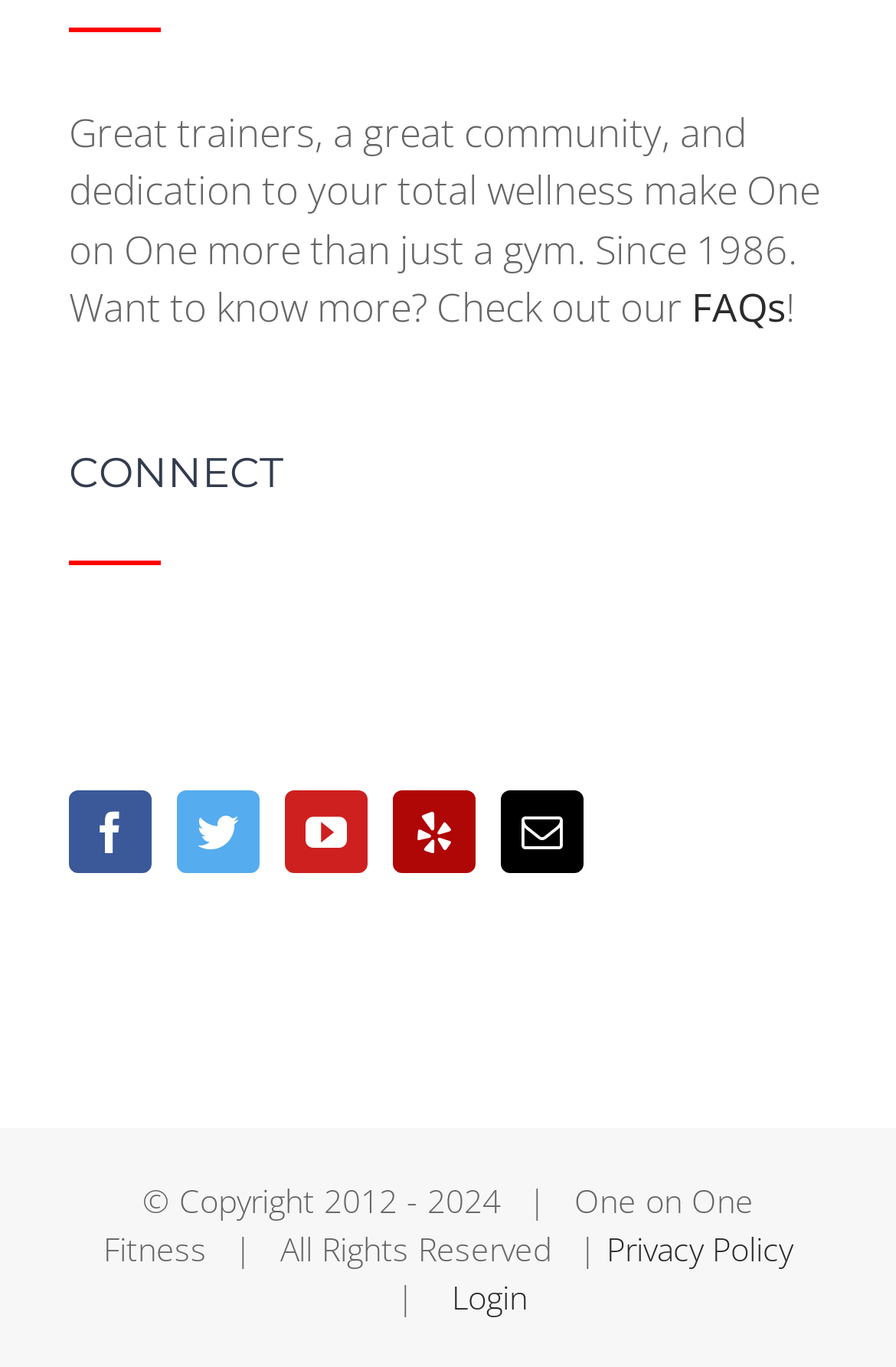Locate the bounding box of the UI element based on this description: "aria-label="Mail"". Provide four float numbers between 0 and 1 as [left, top, right, bottom].

[0.559, 0.577, 0.651, 0.638]